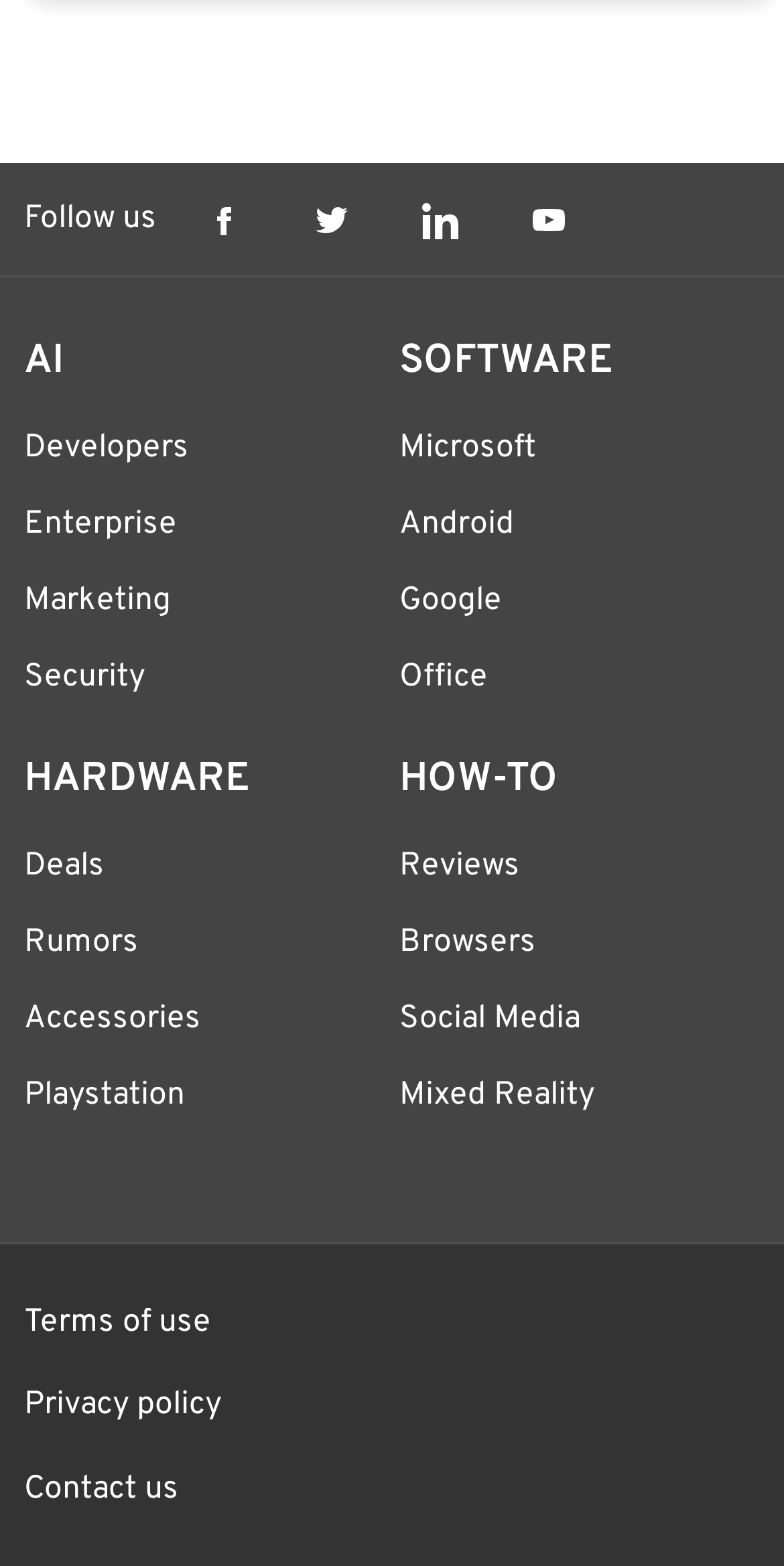Identify the bounding box for the UI element that is described as follows: "Terms of use".

[0.031, 0.832, 0.269, 0.858]